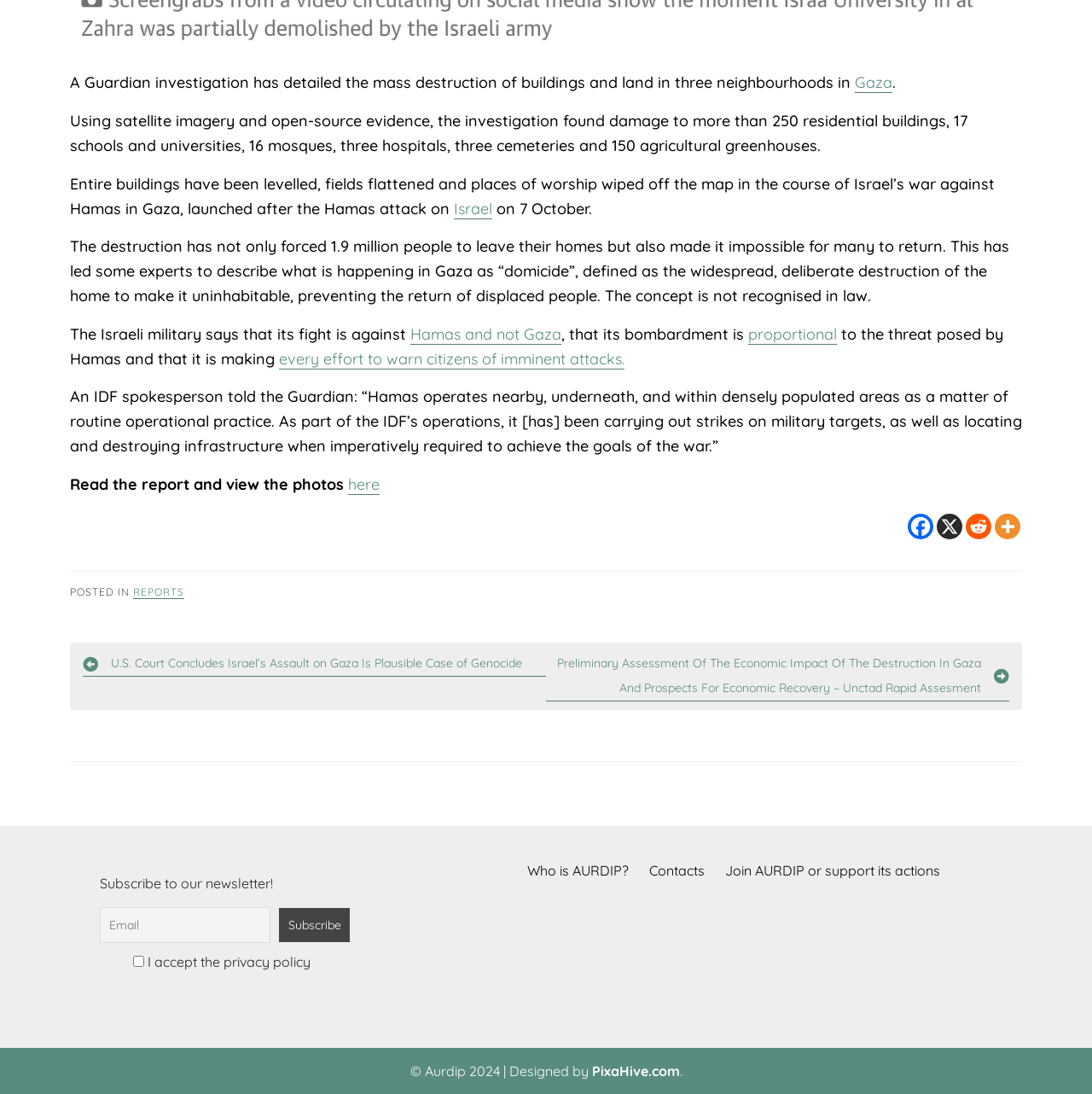Find the bounding box of the web element that fits this description: "Who is AURDIP?".

[0.483, 0.788, 0.576, 0.803]